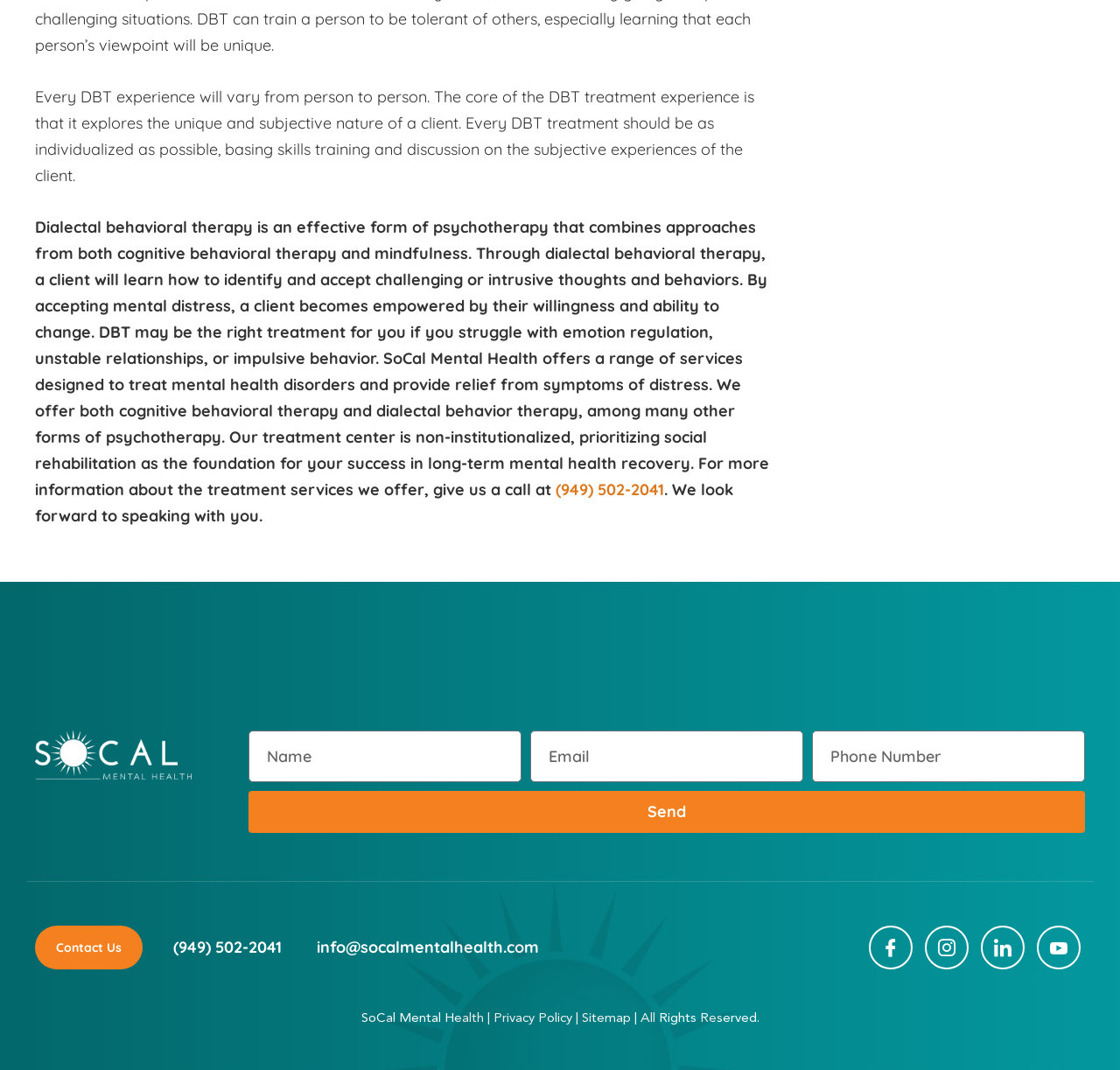What is the name of the treatment center mentioned on this webpage?
Using the information from the image, provide a comprehensive answer to the question.

The webpage mentions SoCal Mental Health as a treatment center that offers a range of services, including dialectal behavioral therapy and cognitive behavioral therapy. It describes the center as non-institutionalized and prioritizing social rehabilitation as the foundation for long-term mental health recovery.